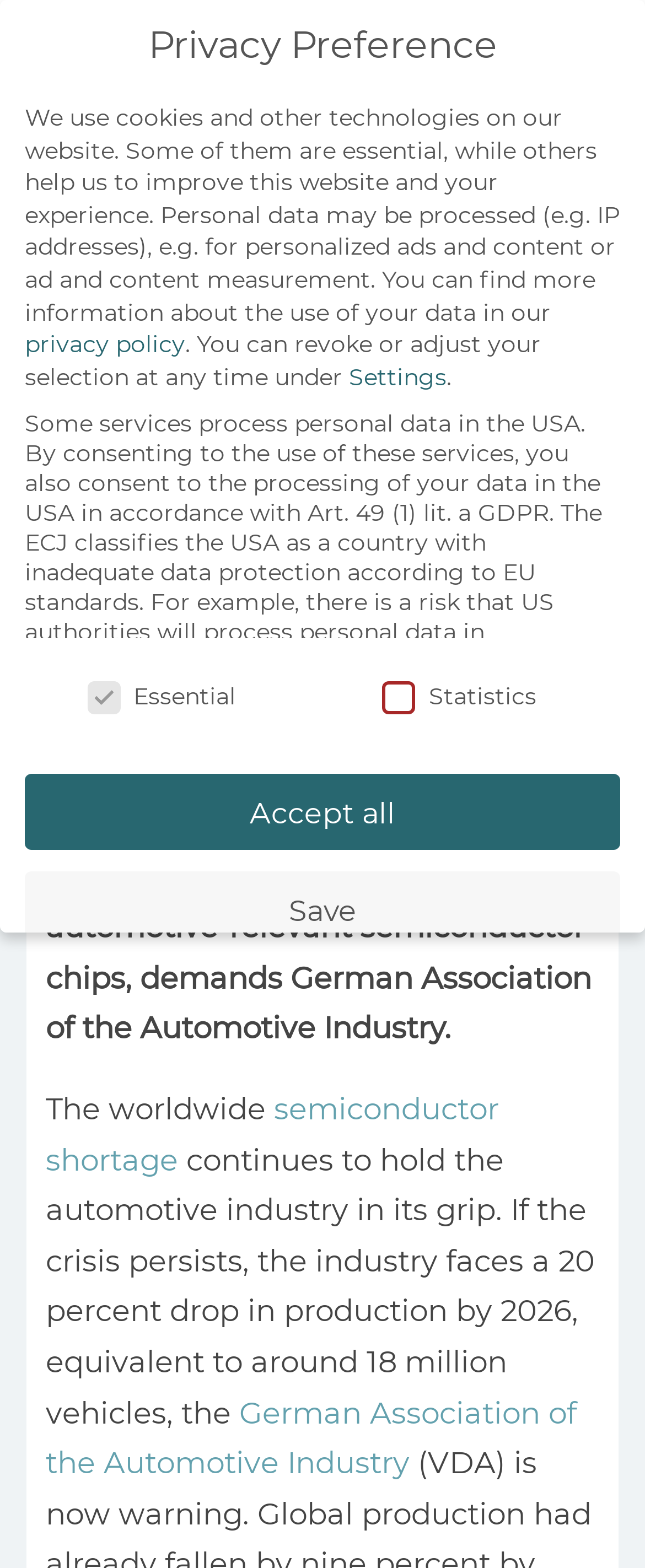Locate the bounding box coordinates of the segment that needs to be clicked to meet this instruction: "Read the article by Isabella Mook".

[0.14, 0.232, 0.458, 0.255]